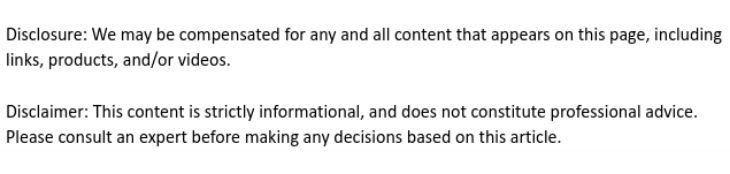Answer this question in one word or a short phrase: Is the image part of an article?

Yes